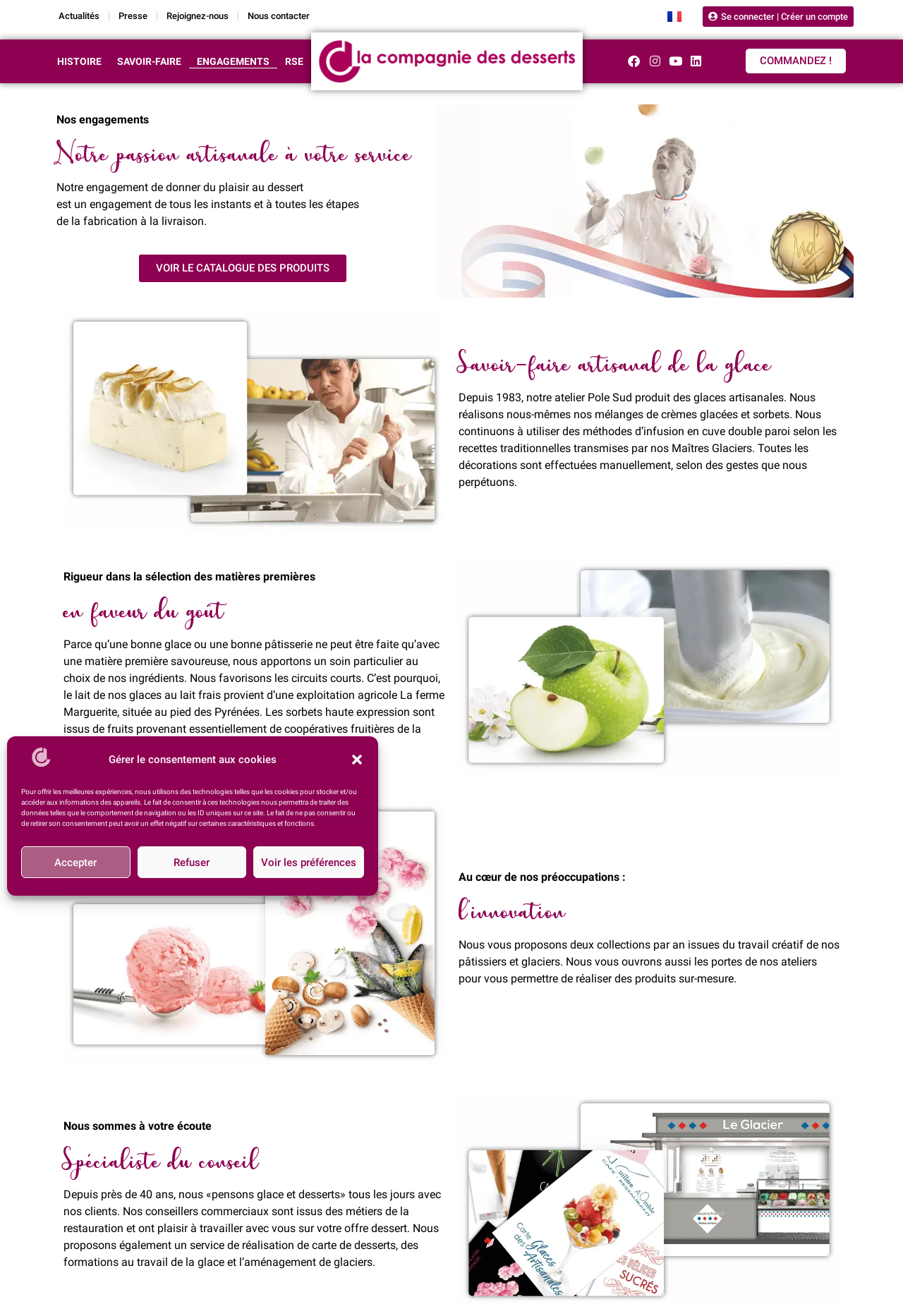Identify the bounding box for the UI element that is described as follows: "alt="La Compagnie des Desserts"".

[0.352, 0.03, 0.637, 0.063]